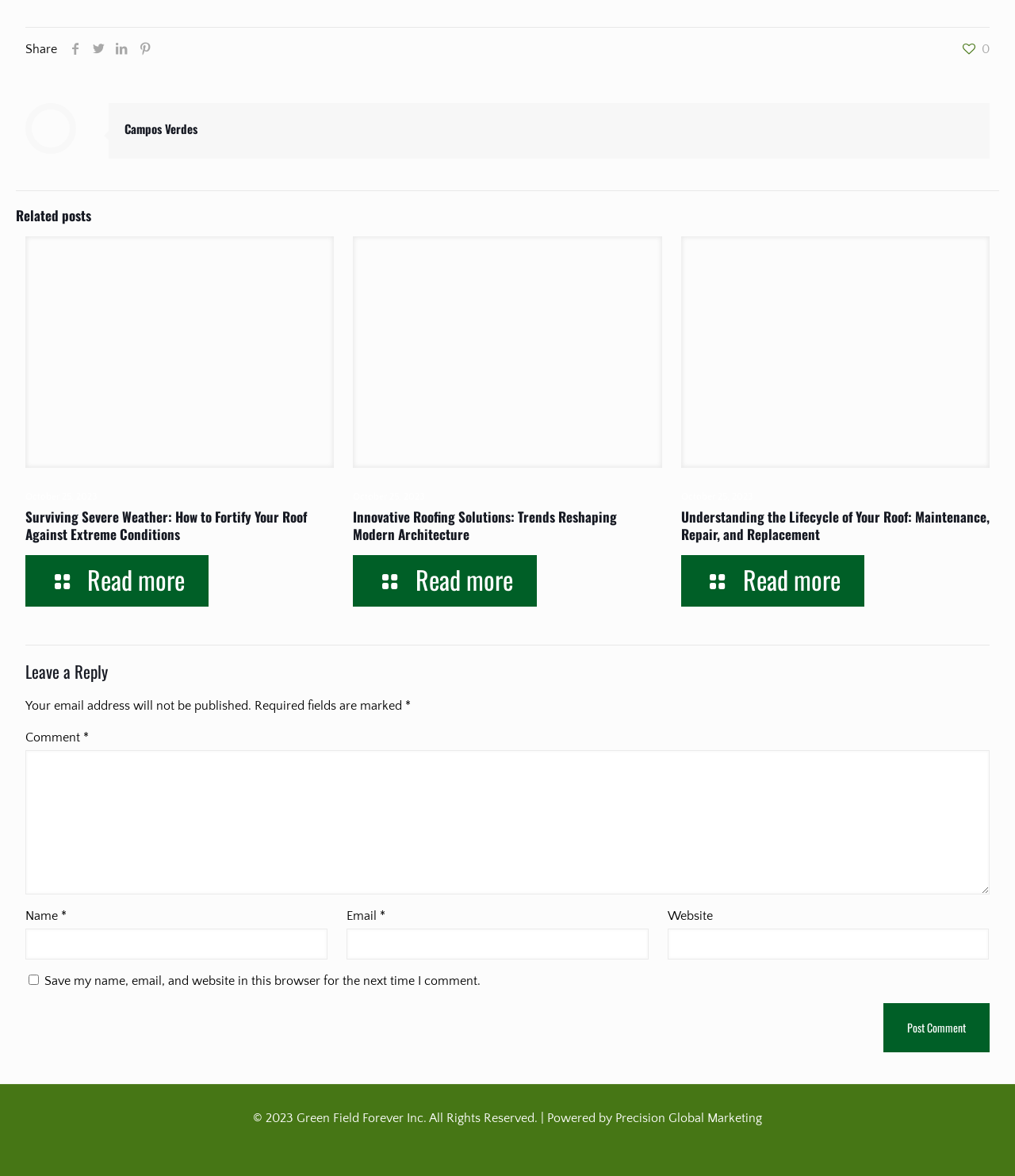What is the topic of the first article?
From the image, provide a succinct answer in one word or a short phrase.

Severe Weather